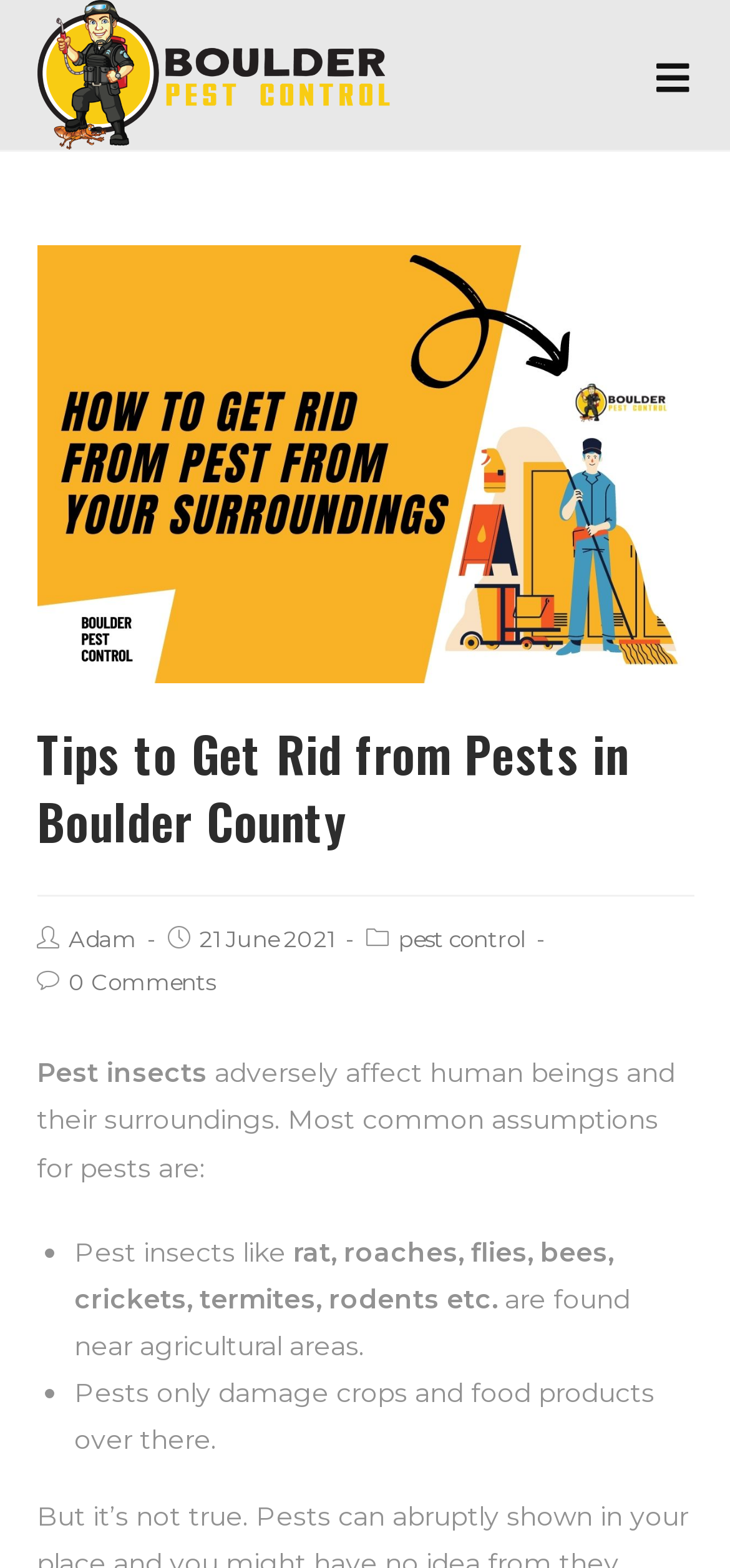Reply to the question with a brief word or phrase: What is a common assumption about pests?

Pests only damage crops and food products